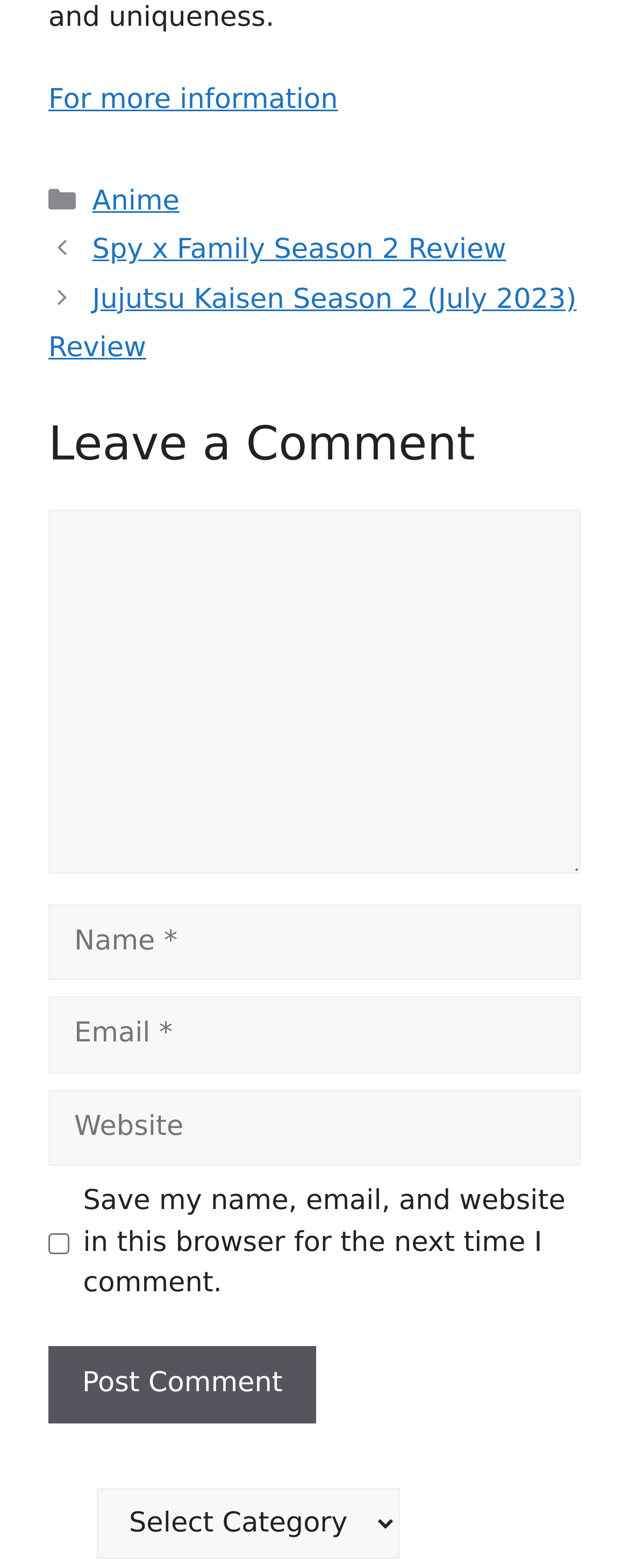How many text fields are required in the comment section?
Give a one-word or short-phrase answer derived from the screenshot.

3